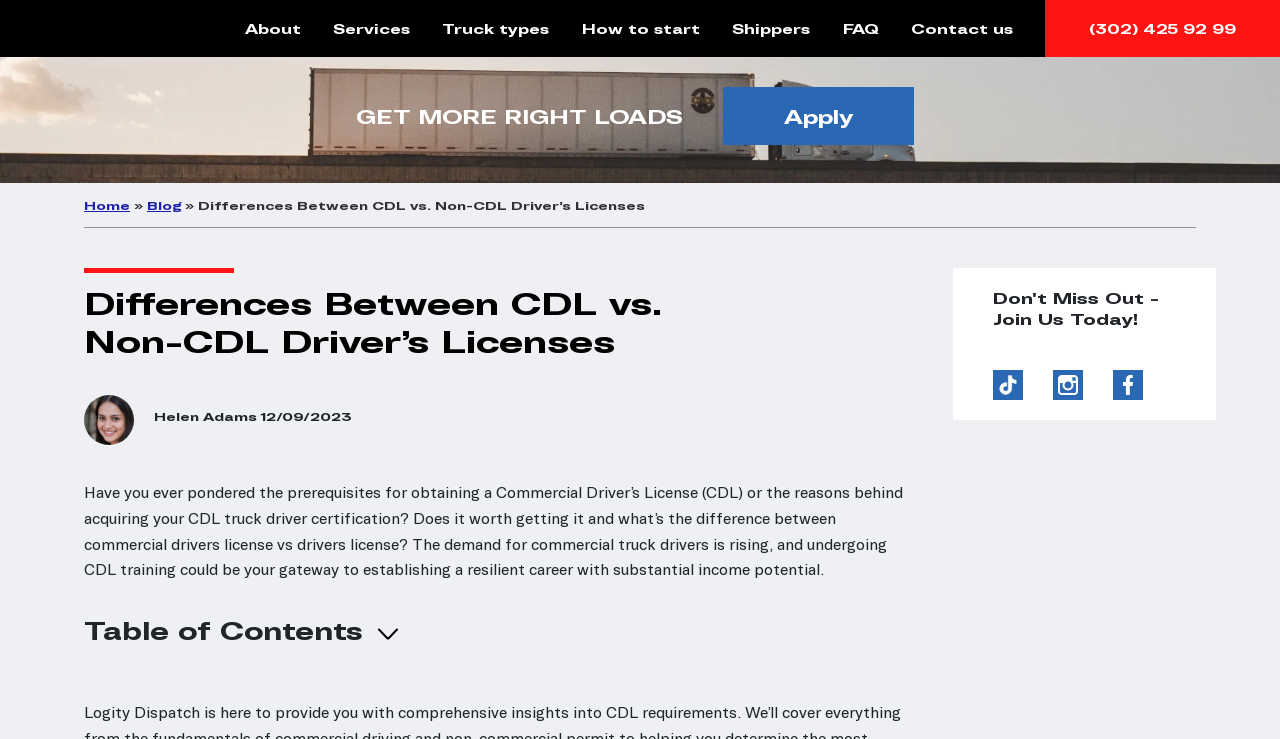Based on the image, provide a detailed and complete answer to the question: 
What social media platforms are linked on this webpage?

The webpage contains links to social media platforms, which are represented by icons. The TikTok icon is displayed first, followed by the Facebook icon. These links likely allow users to access the webpage's social media profiles or share content on these platforms.